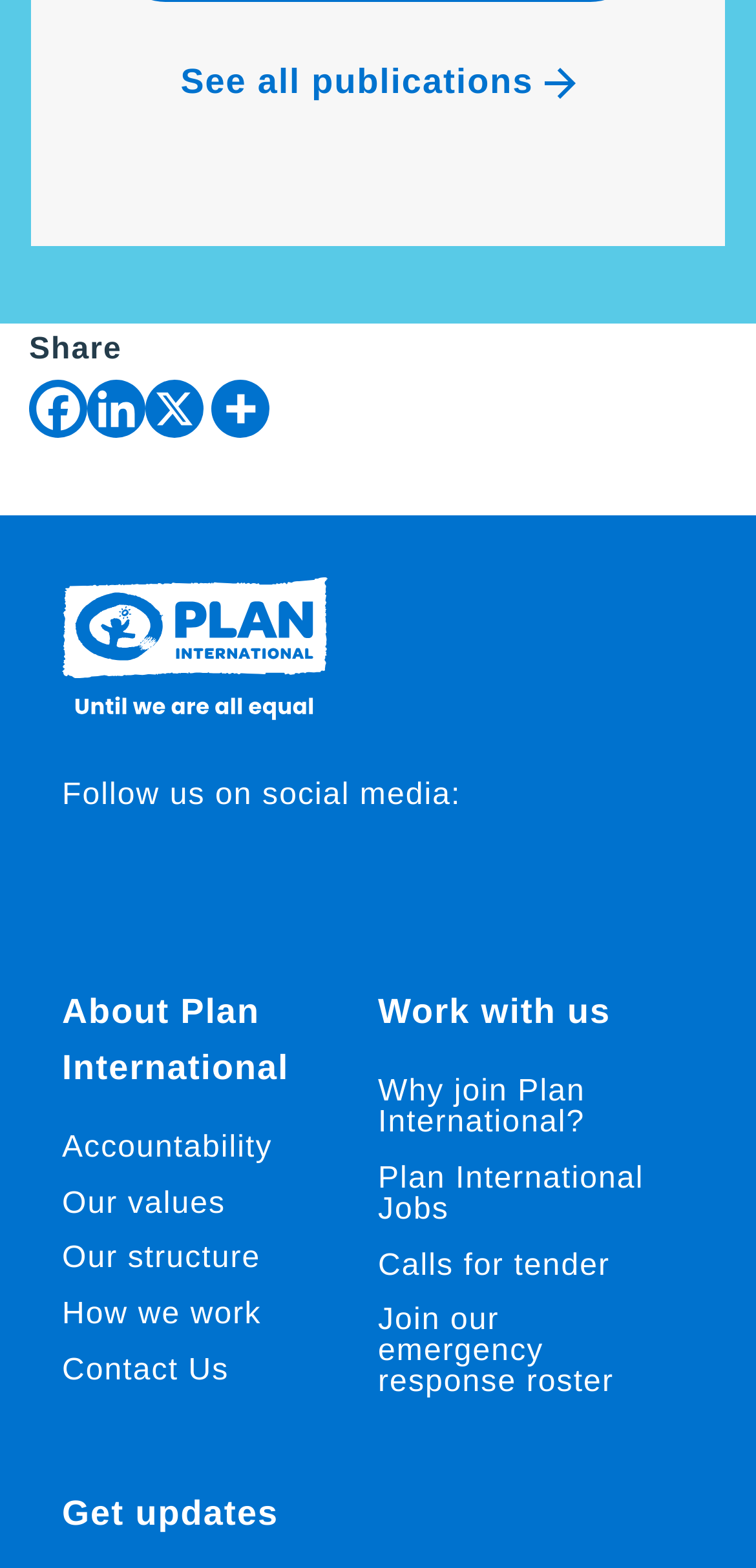Find the bounding box coordinates for the area that must be clicked to perform this action: "Follow Plan International on LinkedIn".

[0.361, 0.545, 0.417, 0.57]